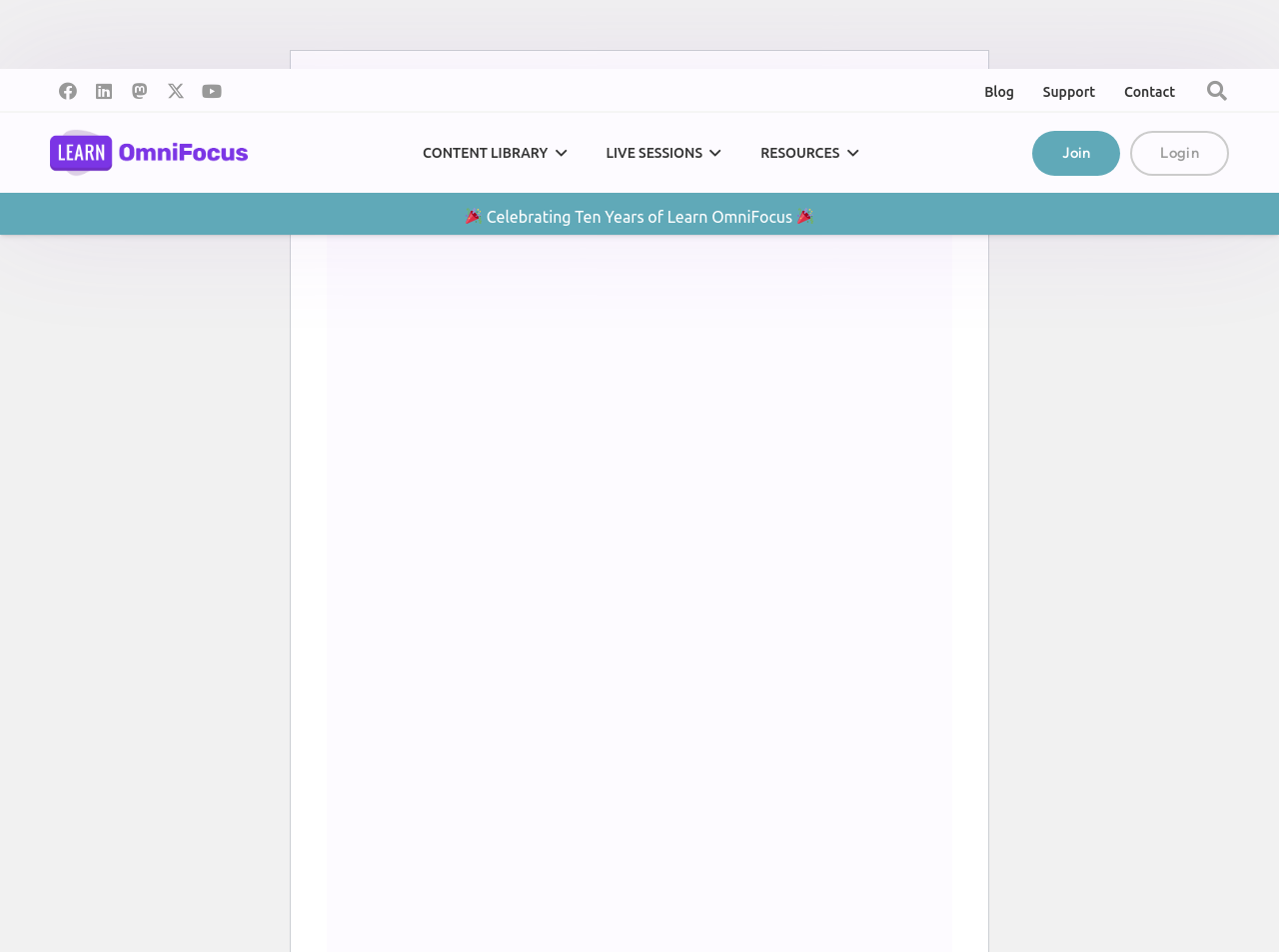What are the main sections of the website? Based on the image, give a response in one word or a short phrase.

CONTENT LIBRARY, LIVE SESSIONS, RESOURCES